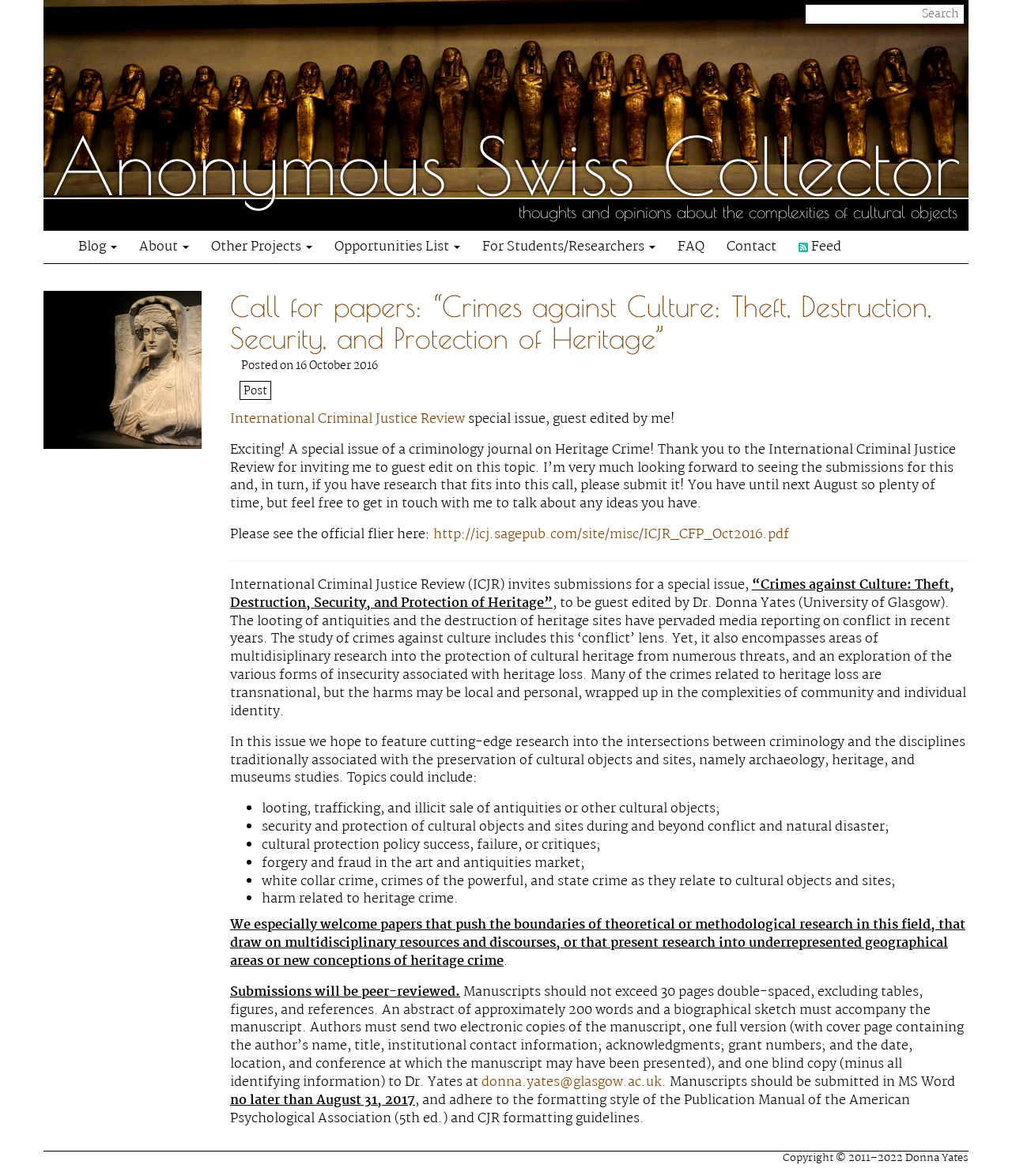Identify the bounding box coordinates of the region that needs to be clicked to carry out this instruction: "Go to FAQs". Provide these coordinates as four float numbers ranging from 0 to 1, i.e., [left, top, right, bottom].

None